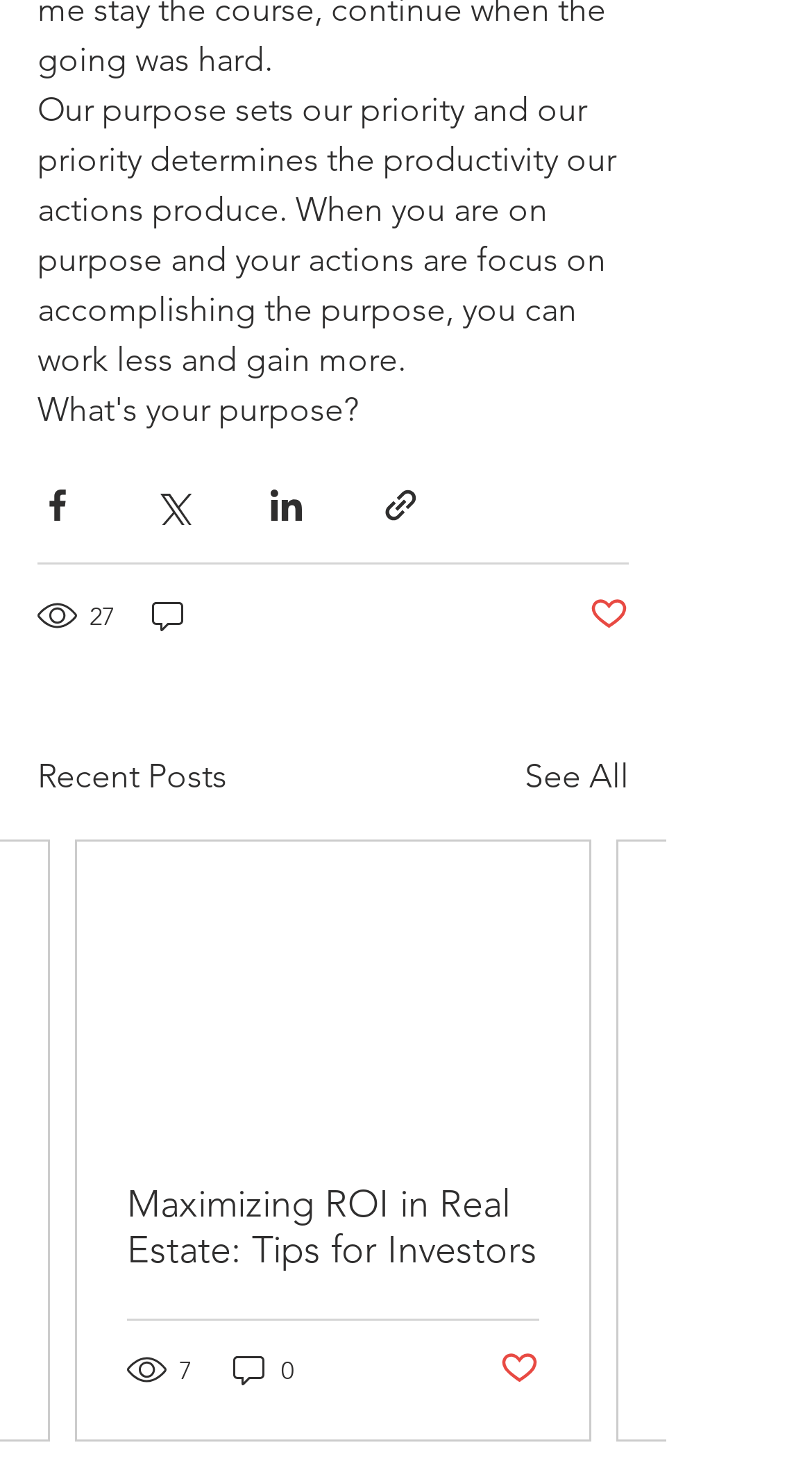Please identify the bounding box coordinates of where to click in order to follow the instruction: "Like the post".

[0.615, 0.917, 0.664, 0.947]